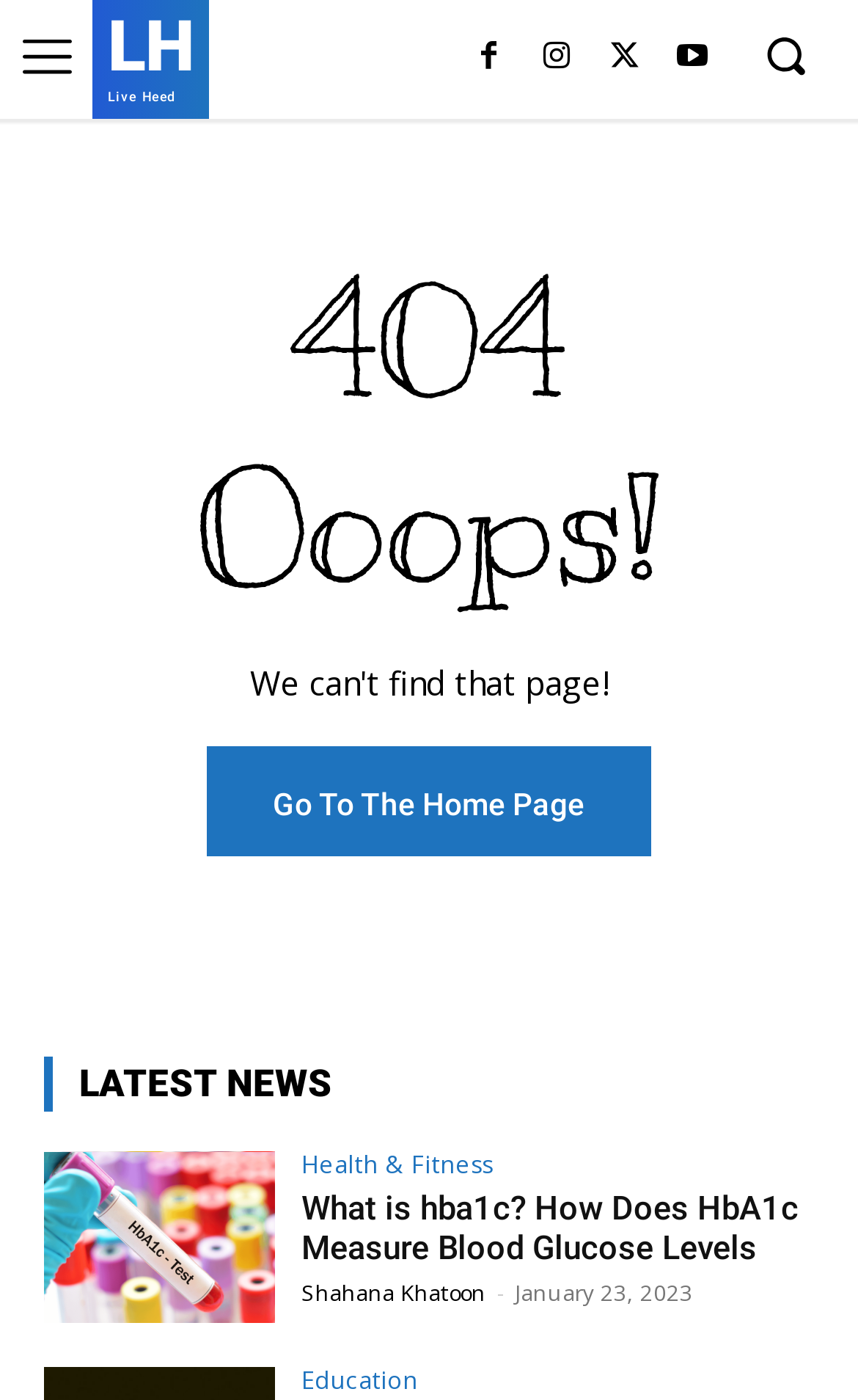Extract the bounding box of the UI element described as: "LHLive Heed".

[0.126, 0.006, 0.226, 0.074]